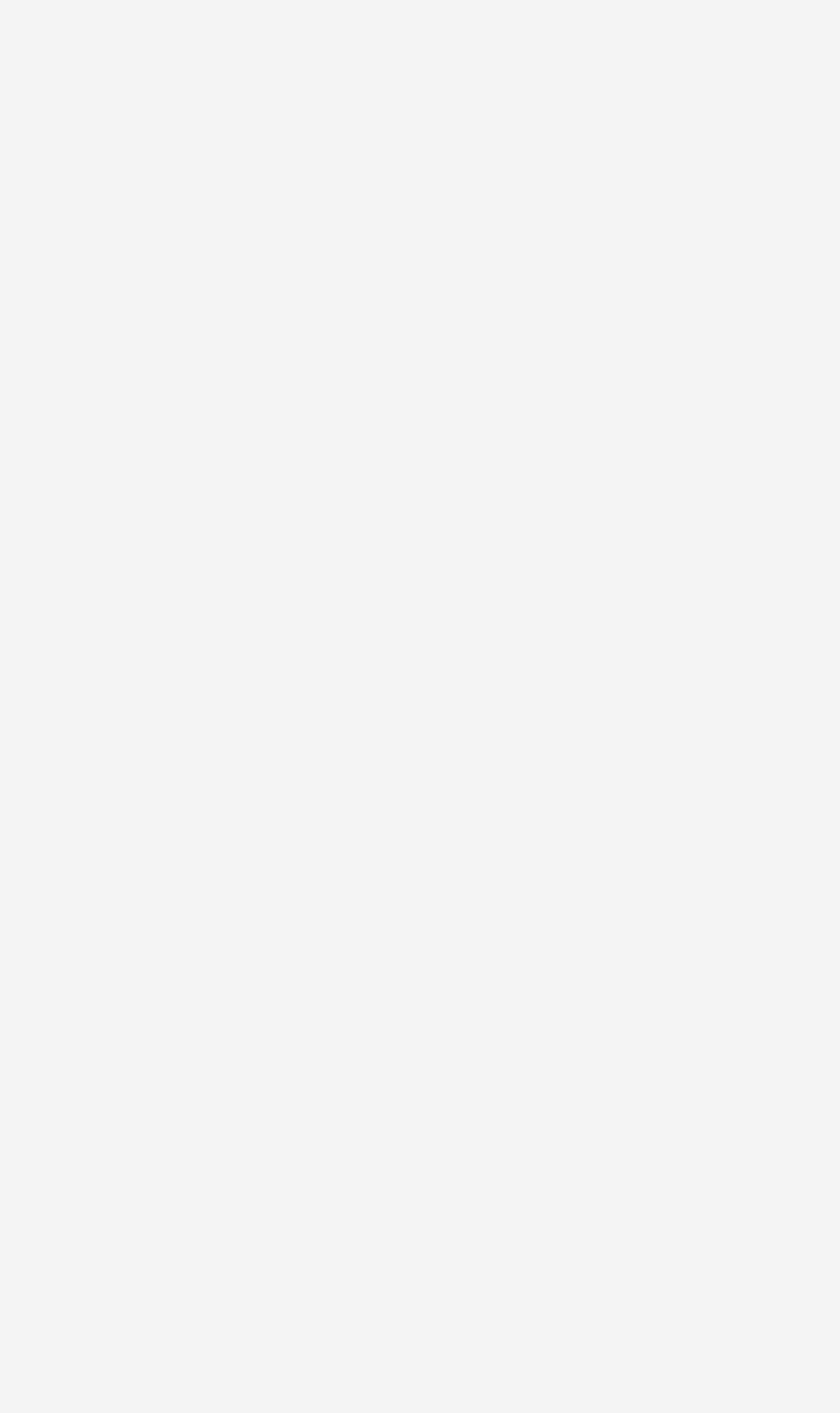Please indicate the bounding box coordinates of the element's region to be clicked to achieve the instruction: "View the profile of Evgeny". Provide the coordinates as four float numbers between 0 and 1, i.e., [left, top, right, bottom].

[0.254, 0.508, 0.387, 0.537]